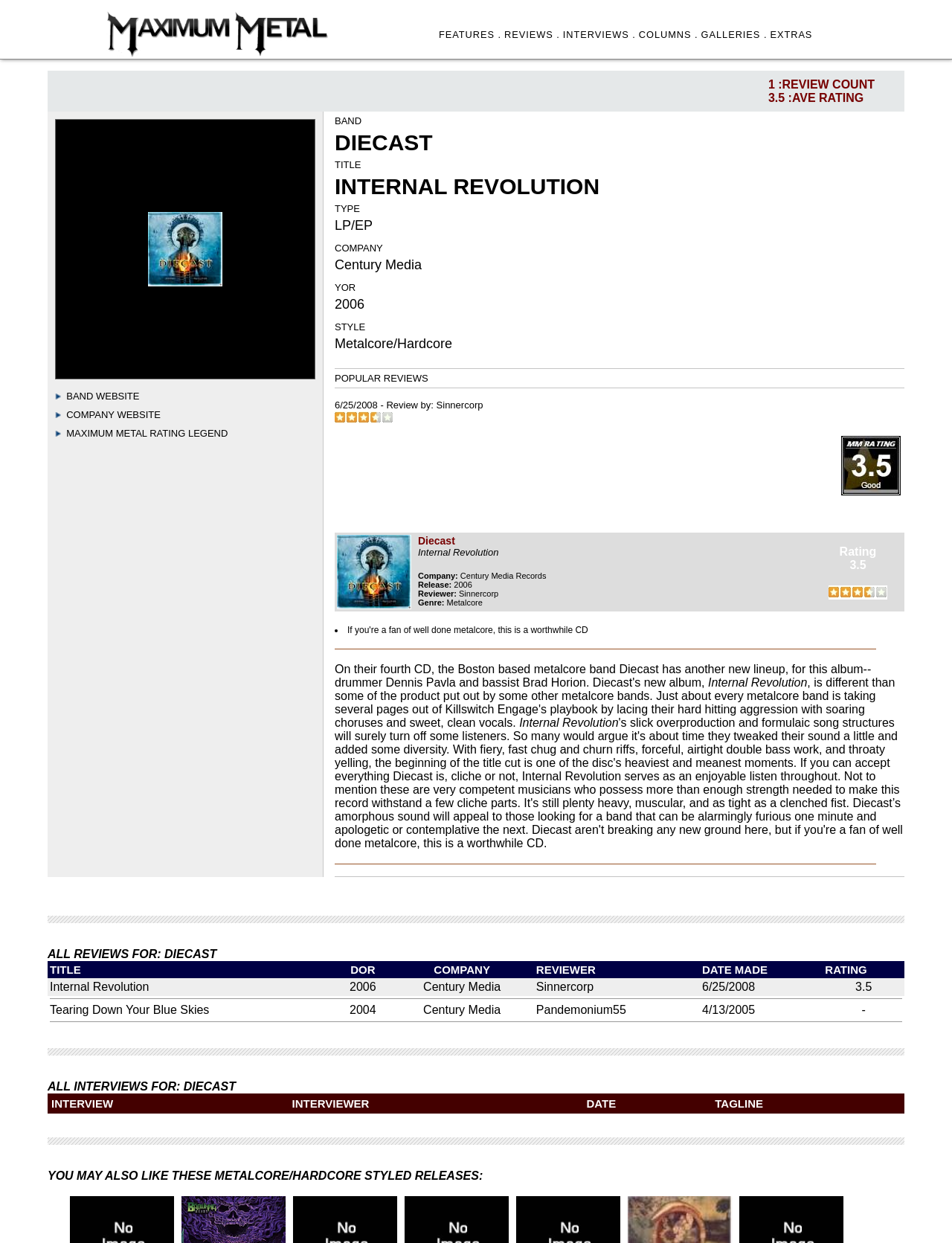Please provide the bounding box coordinates for the element that needs to be clicked to perform the following instruction: "Click on REVIEWS". The coordinates should be given as four float numbers between 0 and 1, i.e., [left, top, right, bottom].

[0.53, 0.023, 0.588, 0.032]